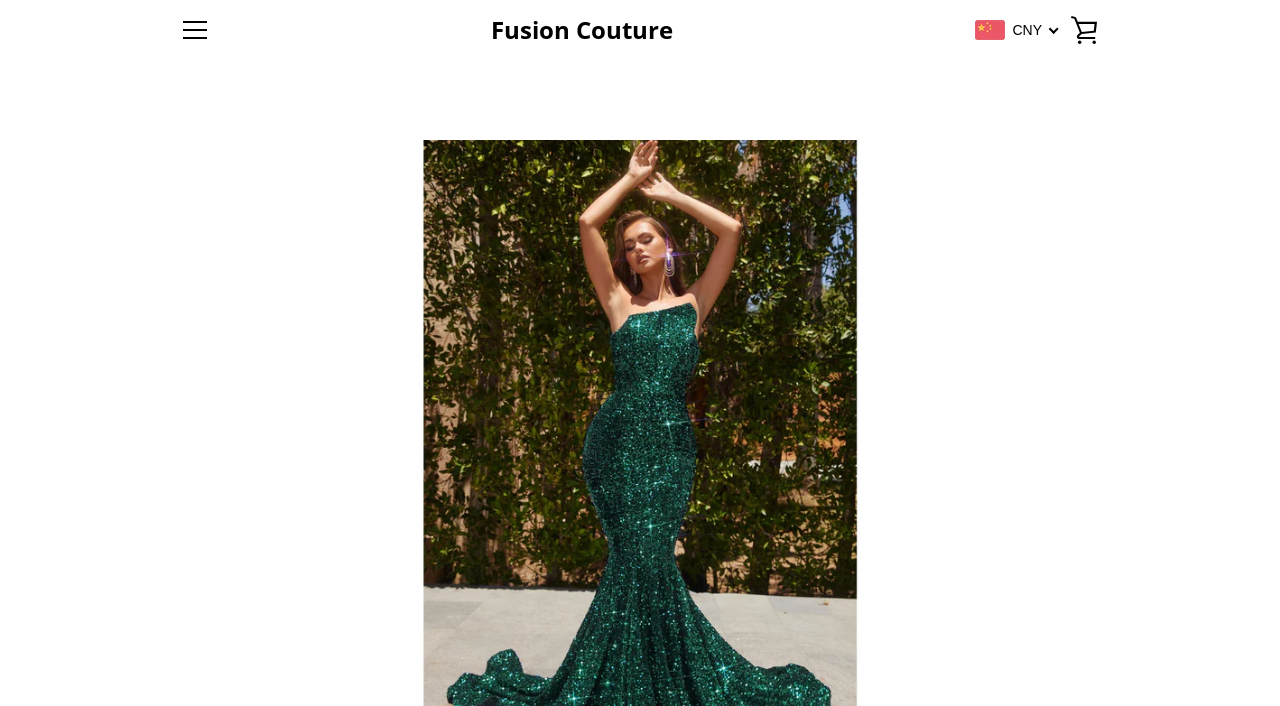Based on the element description, predict the bounding box coordinates (top-left x, top-left y, bottom-right x, bottom-right y) for the UI element in the screenshot: View cart

[0.828, 0.007, 0.867, 0.078]